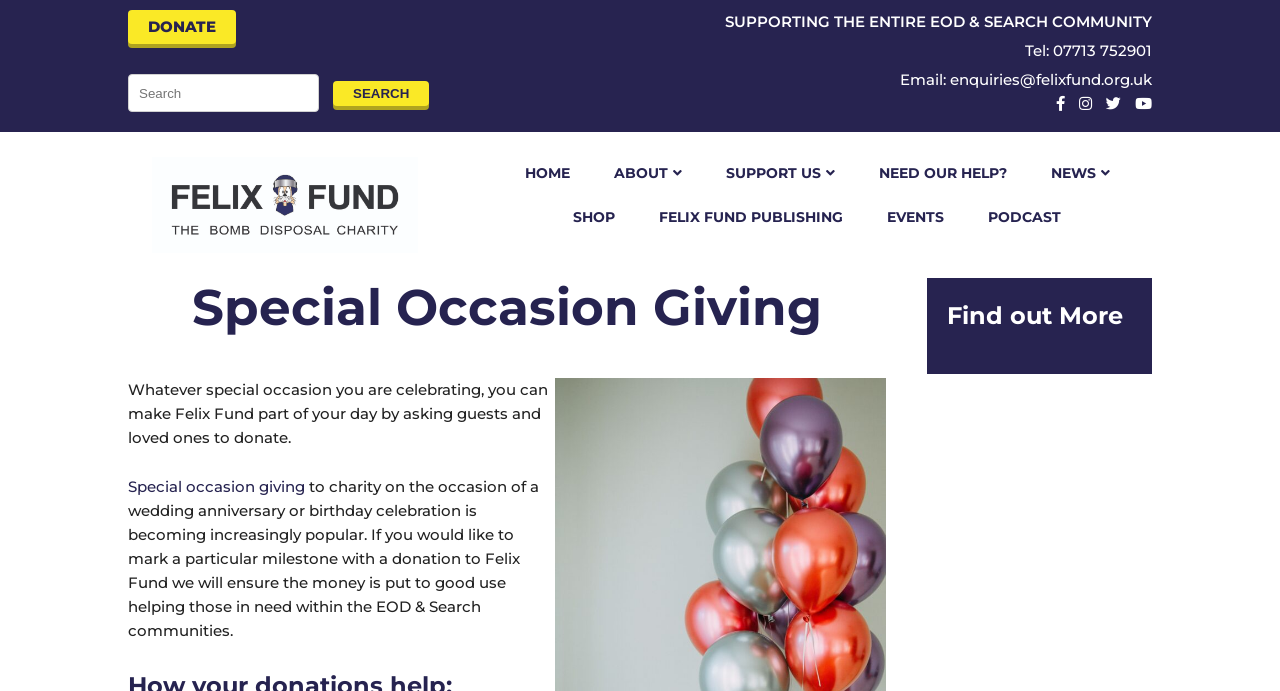Explain the webpage's design and content in an elaborate manner.

The webpage is about Felix Fund, a charity organization that supports the EOD & Search community. At the top left corner, there is a "DONATE" link and a search bar with a "Search" button. Below the search bar, there is a text "SUPPORTING THE ENTIRE EOD & SEARCH COMMUNITY". On the top right corner, there are contact information, including a phone number, email address, and social media links.

The Felix Fund logo is located on the top left, with a navigation menu below it, consisting of links to "HOME", "ABOUT", "SUPPORT US", "NEED OUR HELP?", "NEWS", "SHOP", "FELIX FUND PUBLISHING", "EVENTS", and "PODCAST".

The main content of the webpage is about special occasion giving to charity. There is a heading "Special Occasion Giving" followed by a paragraph explaining how to make Felix Fund part of a special day by asking guests and loved ones to donate. Below this, there is a link to "Special occasion giving" and another paragraph describing how donations can be made to mark a particular milestone.

At the bottom of the page, there is a heading "Find out More".